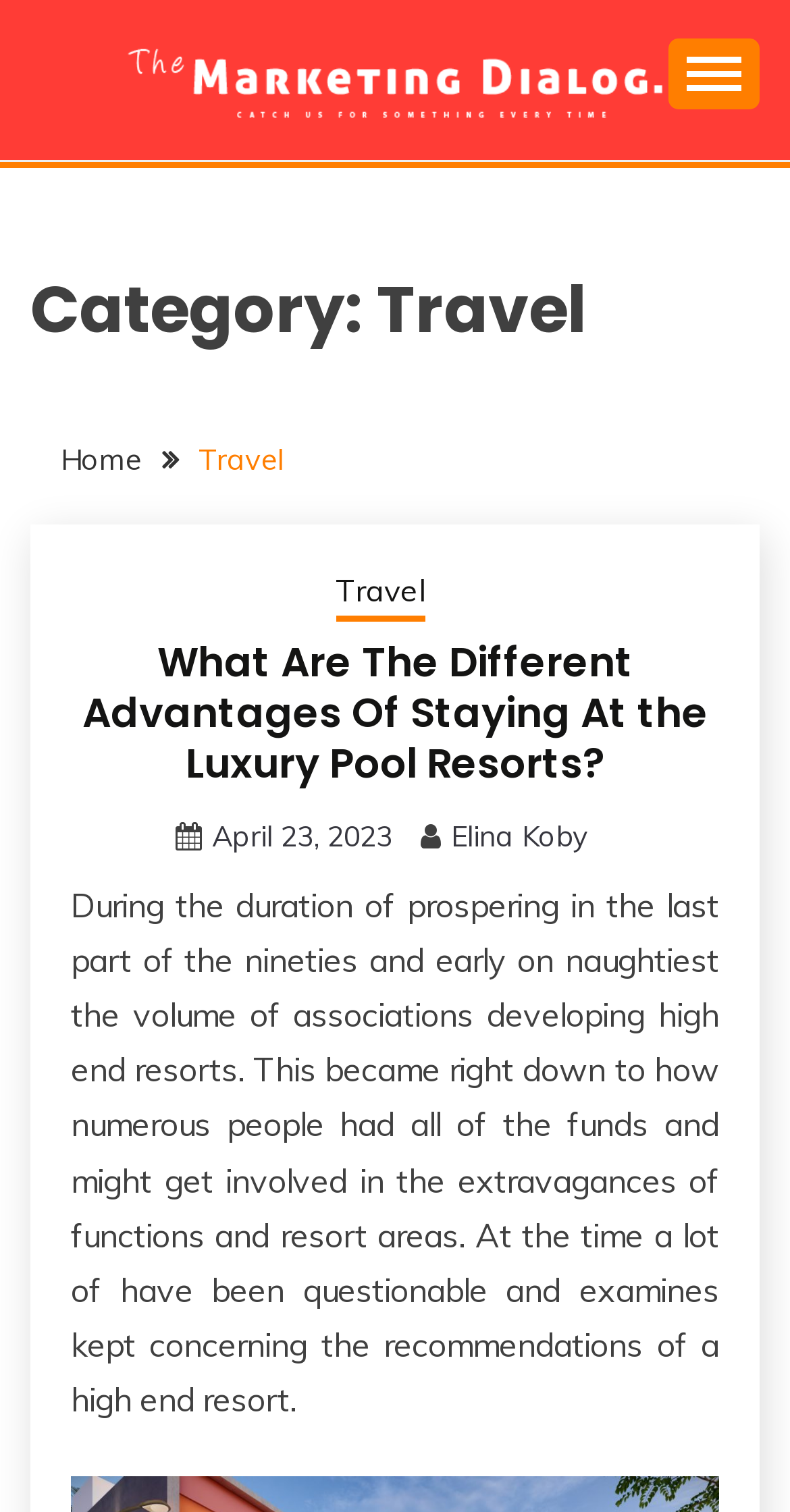Return the bounding box coordinates of the UI element that corresponds to this description: "parent_node: Skip to content". The coordinates must be given as four float numbers in the range of 0 and 1, [left, top, right, bottom].

[0.805, 0.794, 0.923, 0.849]